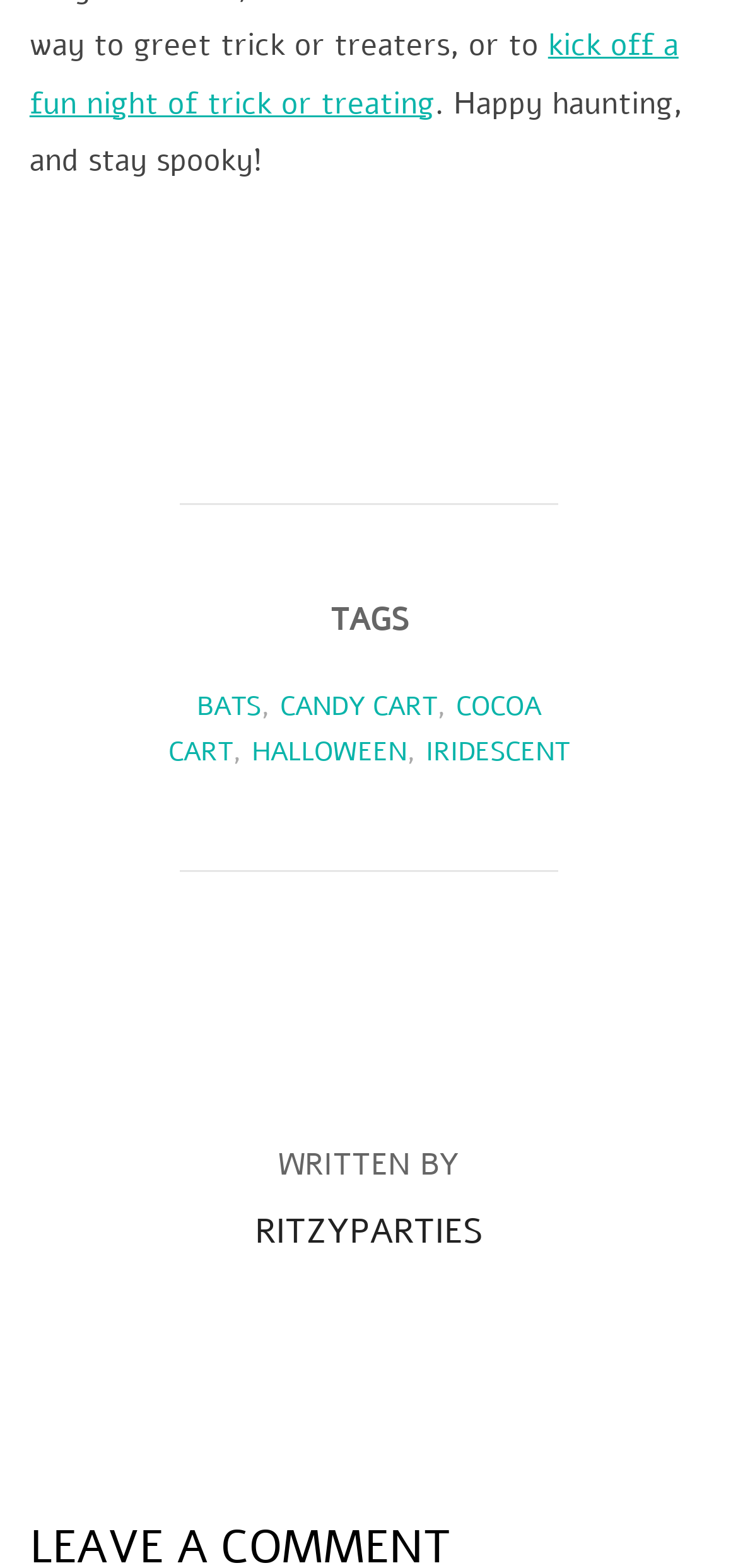Provide a single word or phrase to answer the given question: 
What is the purpose of the link 'kick off a fun night of trick or treating'?

To start trick or treating